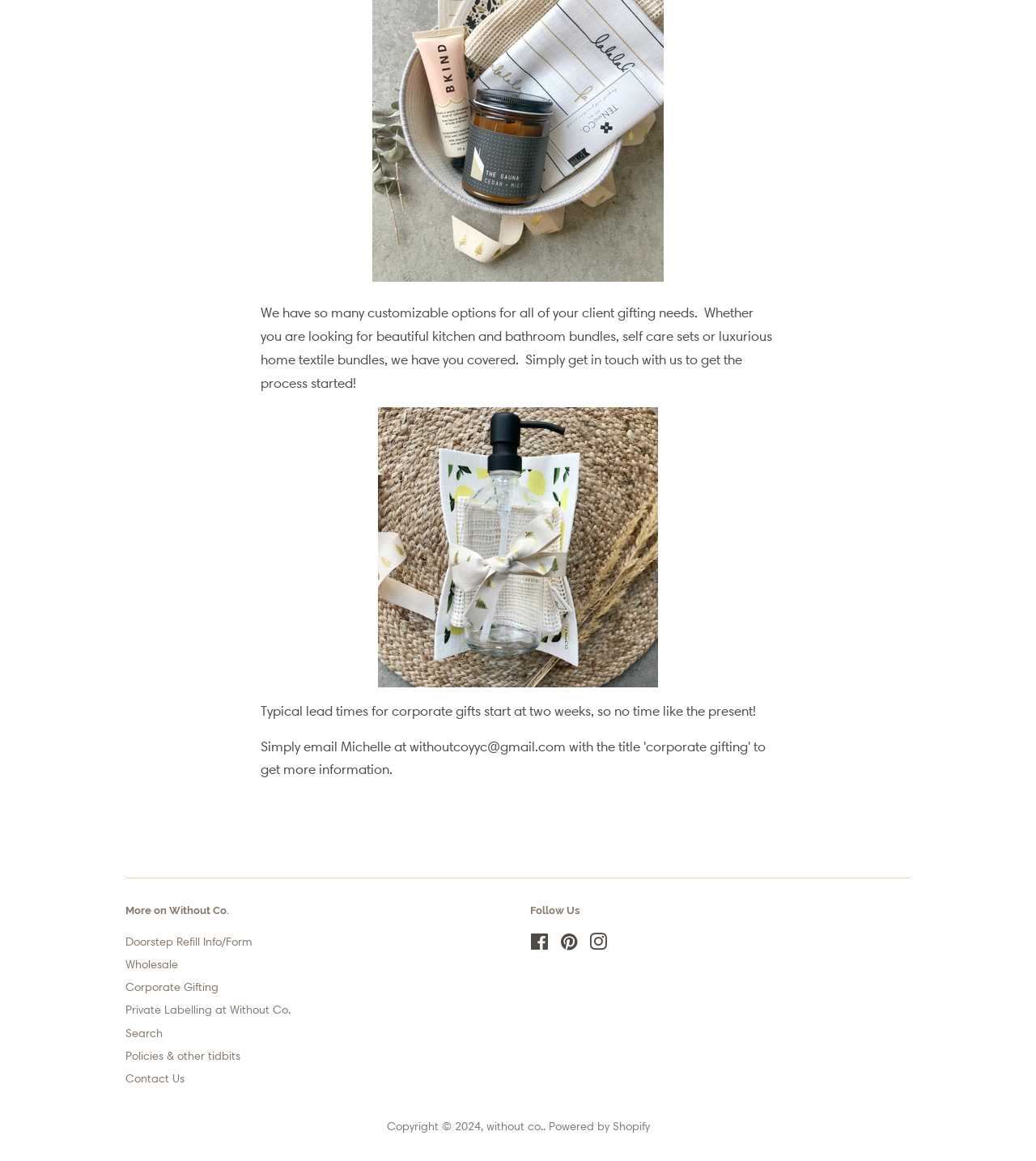Determine the bounding box coordinates for the UI element with the following description: "Policies & other tidbits". The coordinates should be four float numbers between 0 and 1, represented as [left, top, right, bottom].

[0.121, 0.903, 0.232, 0.916]